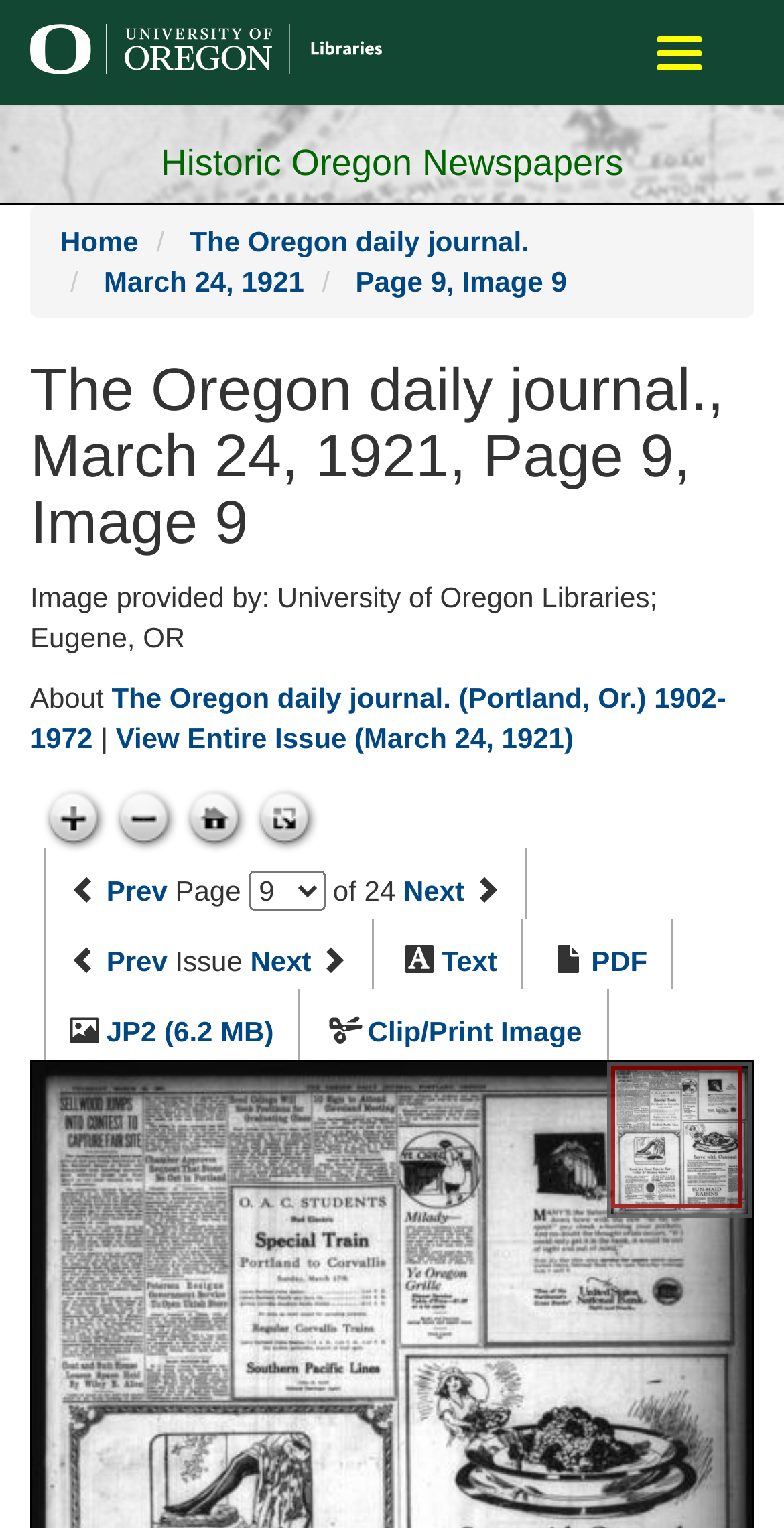Locate the bounding box coordinates of the element that should be clicked to execute the following instruction: "Zoom in".

[0.047, 0.514, 0.137, 0.559]